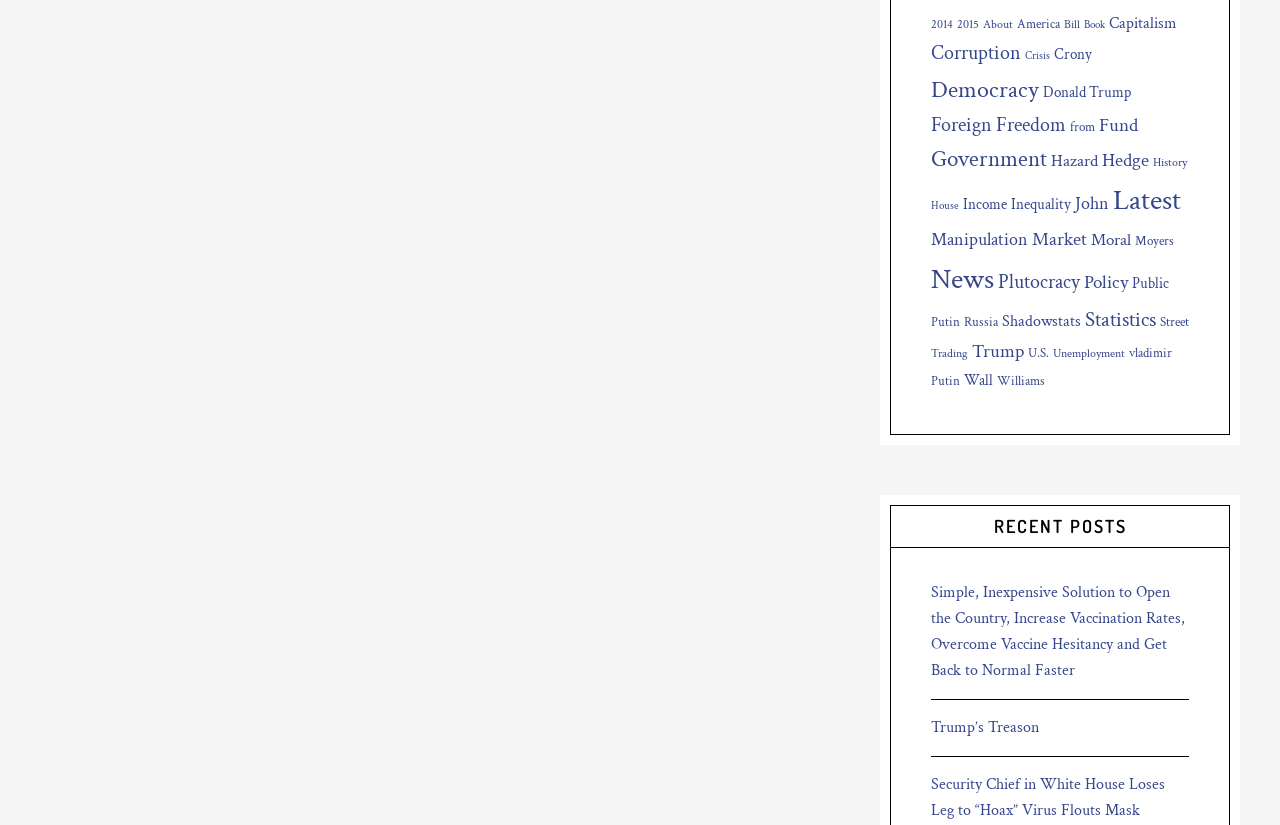Please identify the bounding box coordinates of the element that needs to be clicked to perform the following instruction: "Click on the '2014' link".

[0.727, 0.019, 0.745, 0.039]